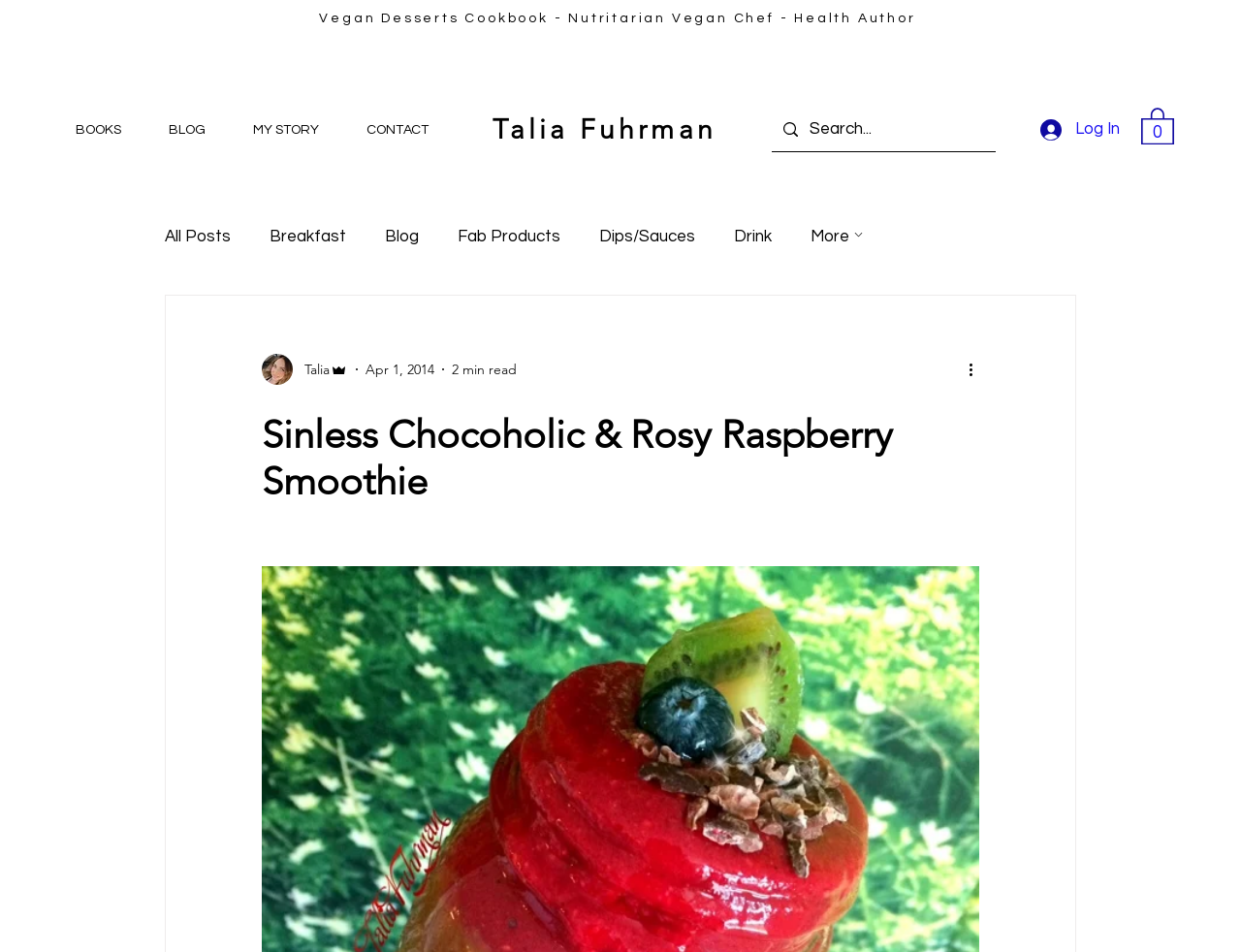Generate the main heading text from the webpage.

Sinless Chocoholic & Rosy Raspberry Smoothie